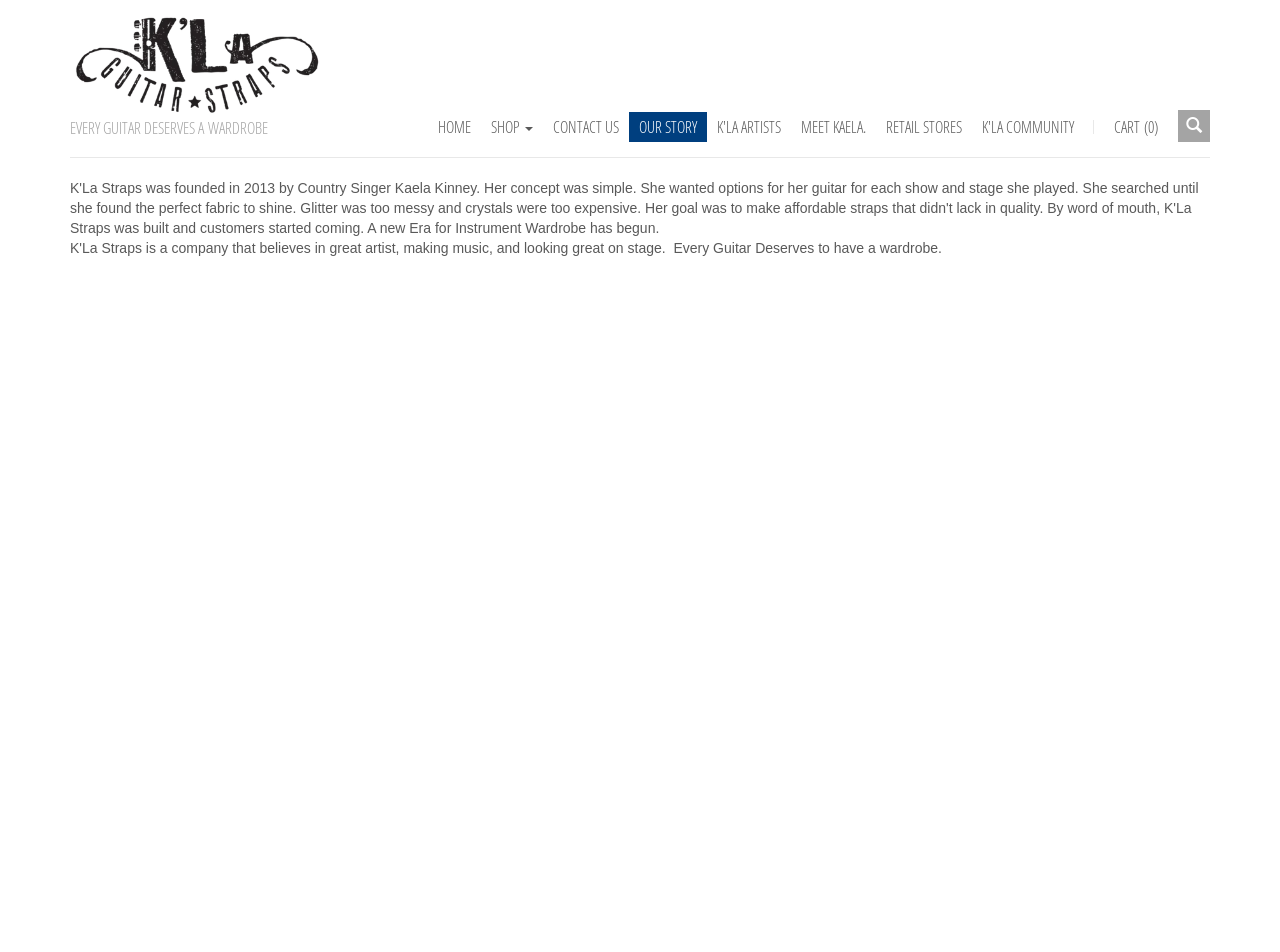Could you locate the bounding box coordinates for the section that should be clicked to accomplish this task: "read our story".

[0.491, 0.118, 0.552, 0.149]